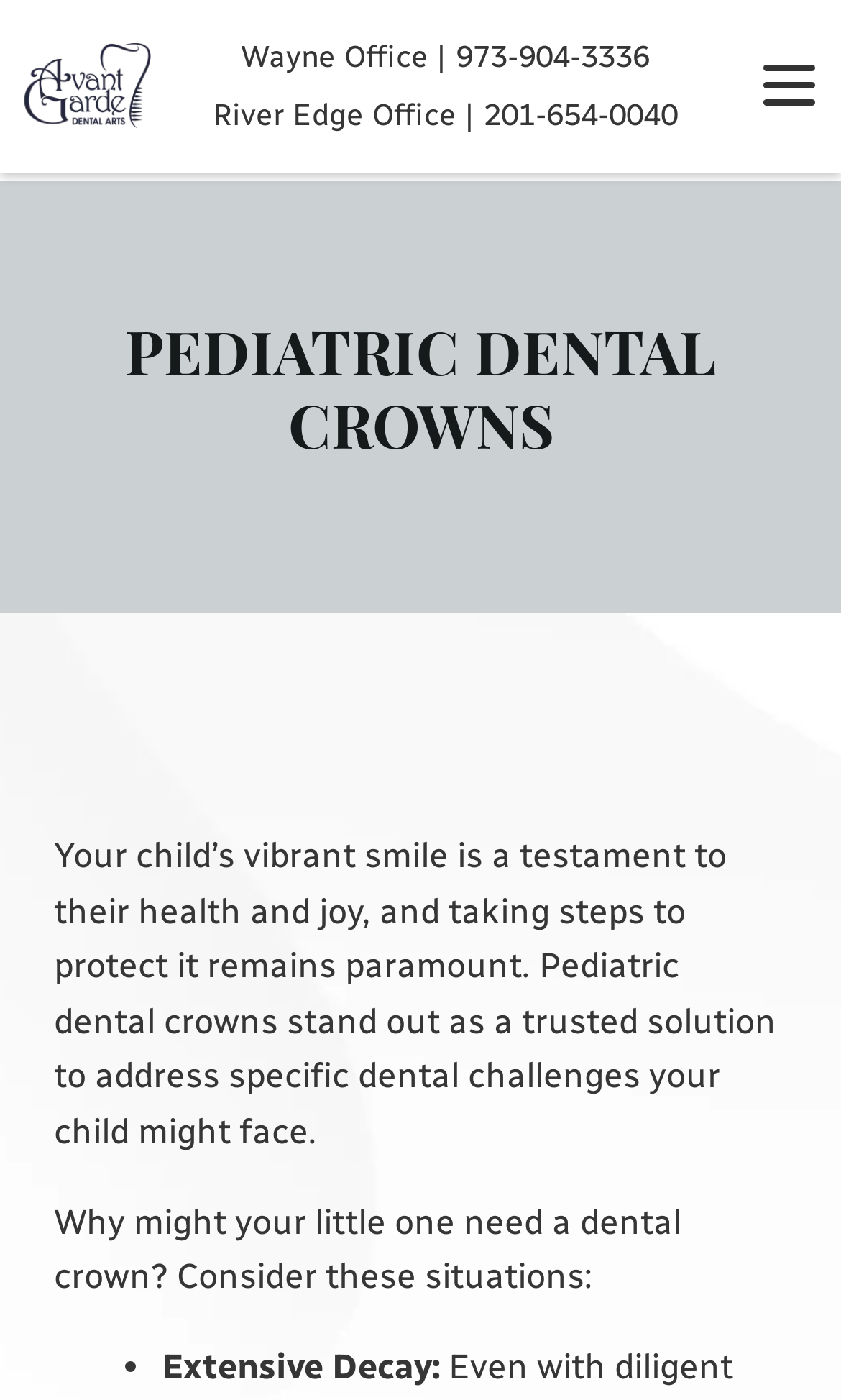What is one situation where a dental crown might be needed?
Use the image to give a comprehensive and detailed response to the question.

I found this information in the main content section of the webpage, where it lists several situations where a dental crown might be needed, including extensive decay, which is mentioned as one of the bullet points.